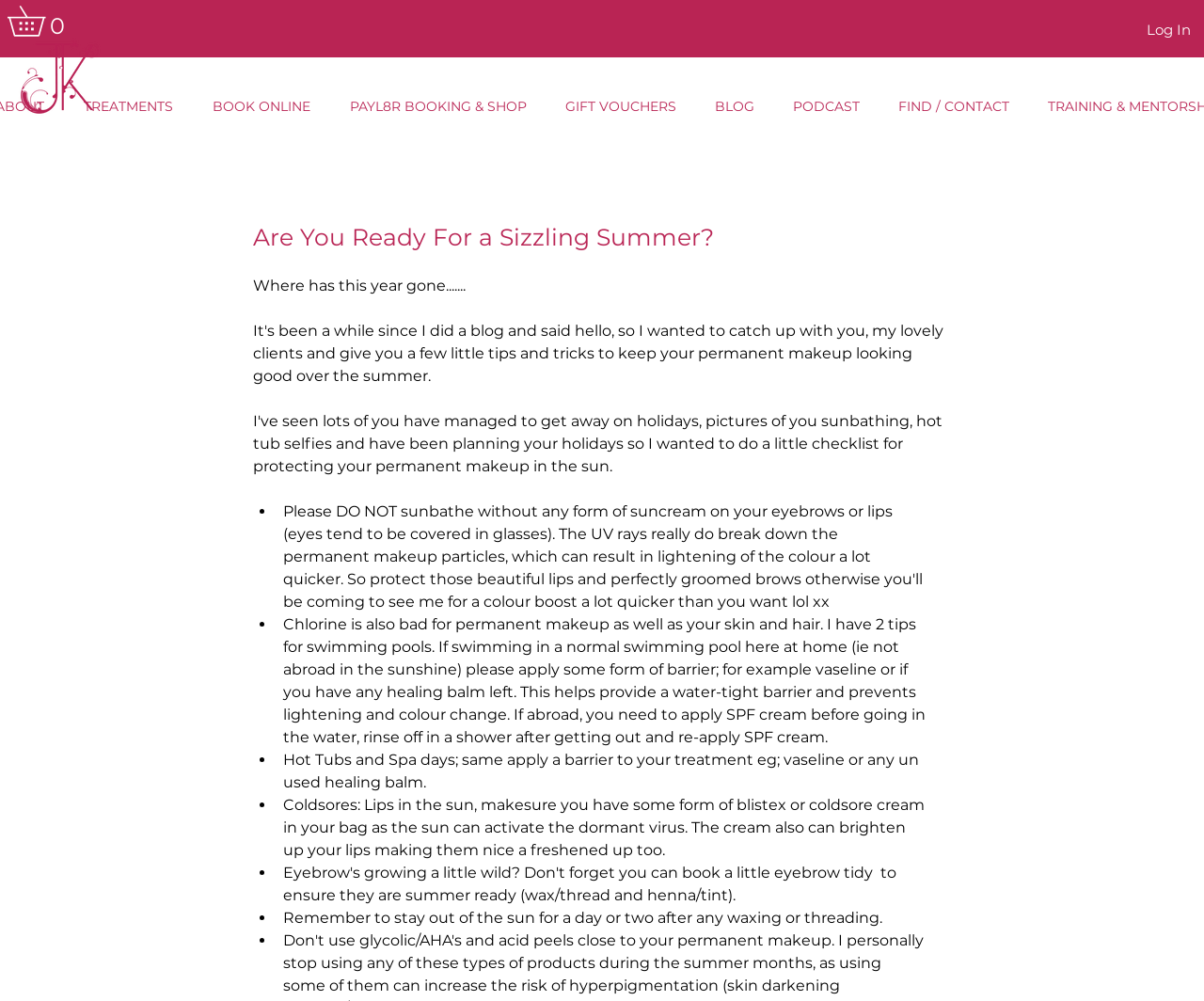Given the element description PODCAST, specify the bounding box coordinates of the corresponding UI element in the format (top-left x, top-left y, bottom-right x, bottom-right y). All values must be between 0 and 1.

[0.642, 0.094, 0.73, 0.118]